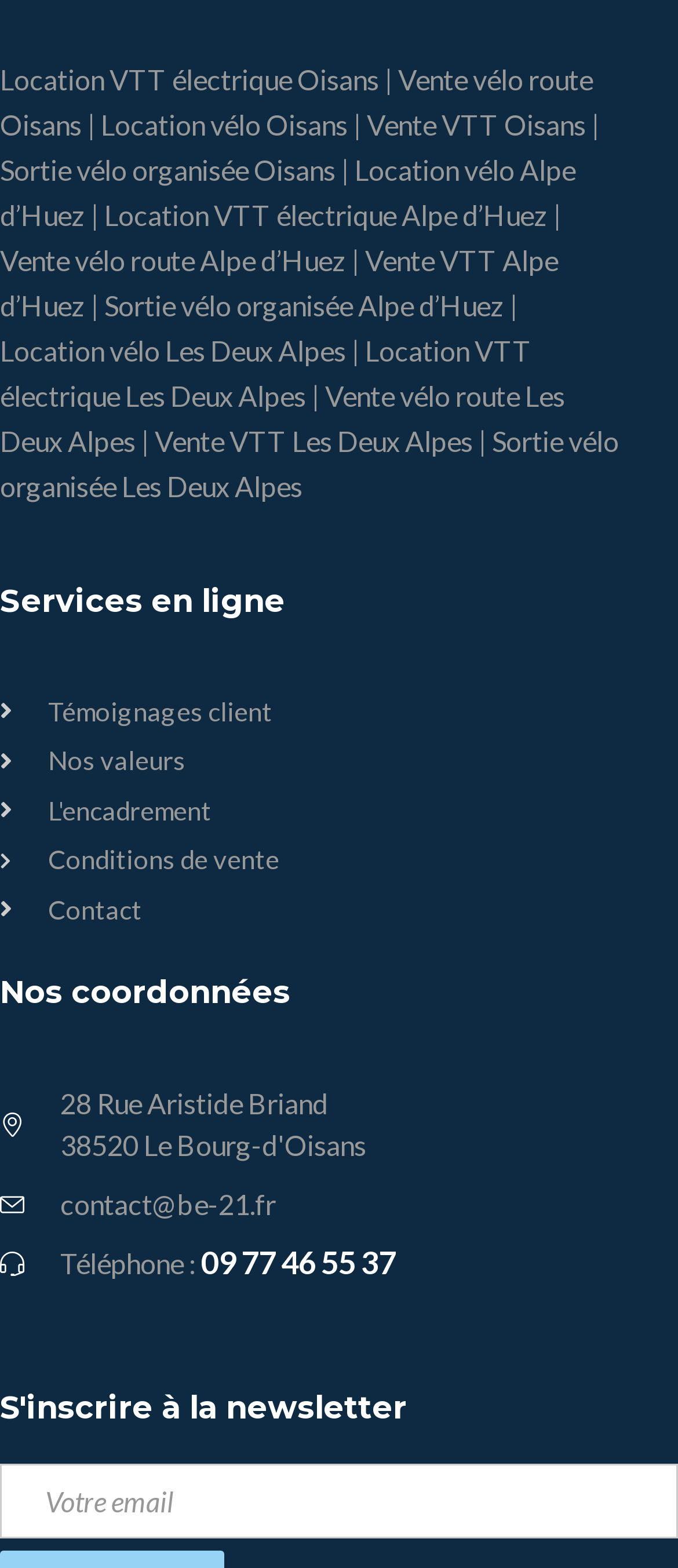What type of input field is available at the bottom of the webpage?
From the screenshot, supply a one-word or short-phrase answer.

Textbox